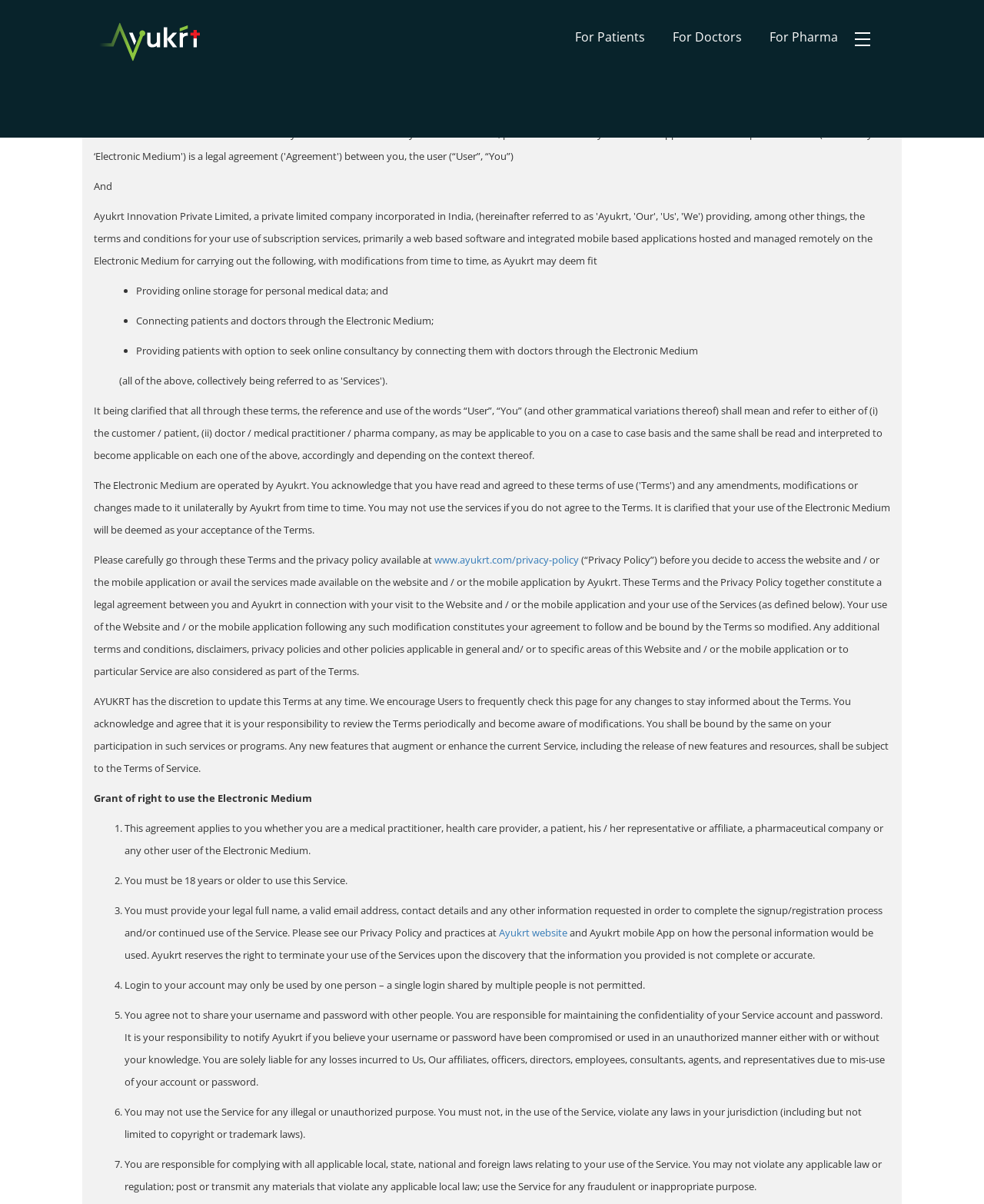Refer to the image and provide an in-depth answer to the question:
What happens if you share your username and password with others?

Based on the webpage content, specifically in the section 'Grant of right to use the Electronic Medium', it is stated that 'You agree not to share your username and password with other people. You are responsible for maintaining the confidentiality of your Service account and password... You are solely liable for any losses incurred to Us, Our affiliates, officers, directors, employees, consultants, agents, and representatives due to mis-use of your account or password'.